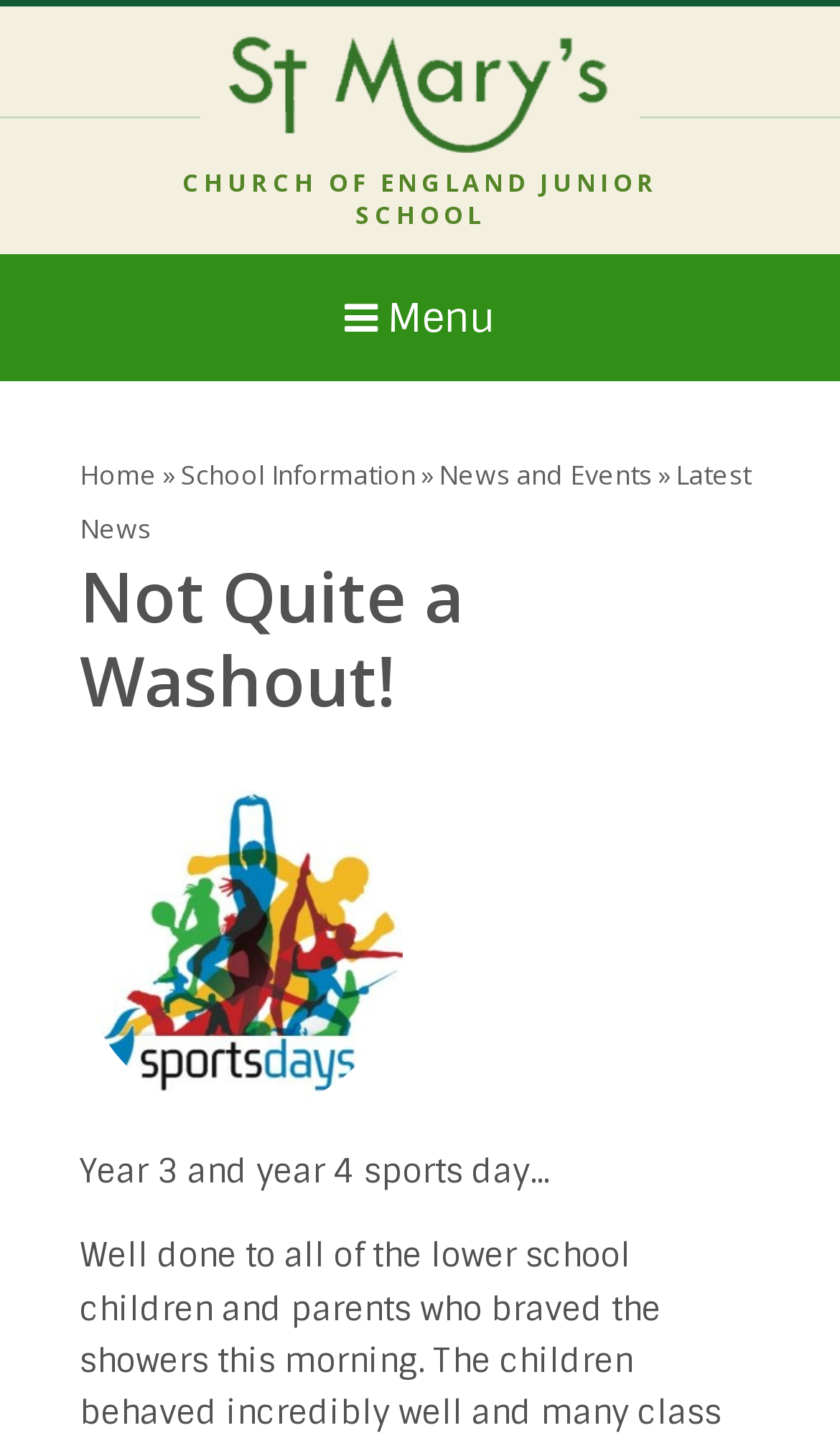Locate the bounding box coordinates of the area that needs to be clicked to fulfill the following instruction: "Search for something". The coordinates should be in the format of four float numbers between 0 and 1, namely [left, top, right, bottom].

[0.0, 0.267, 1.0, 0.358]